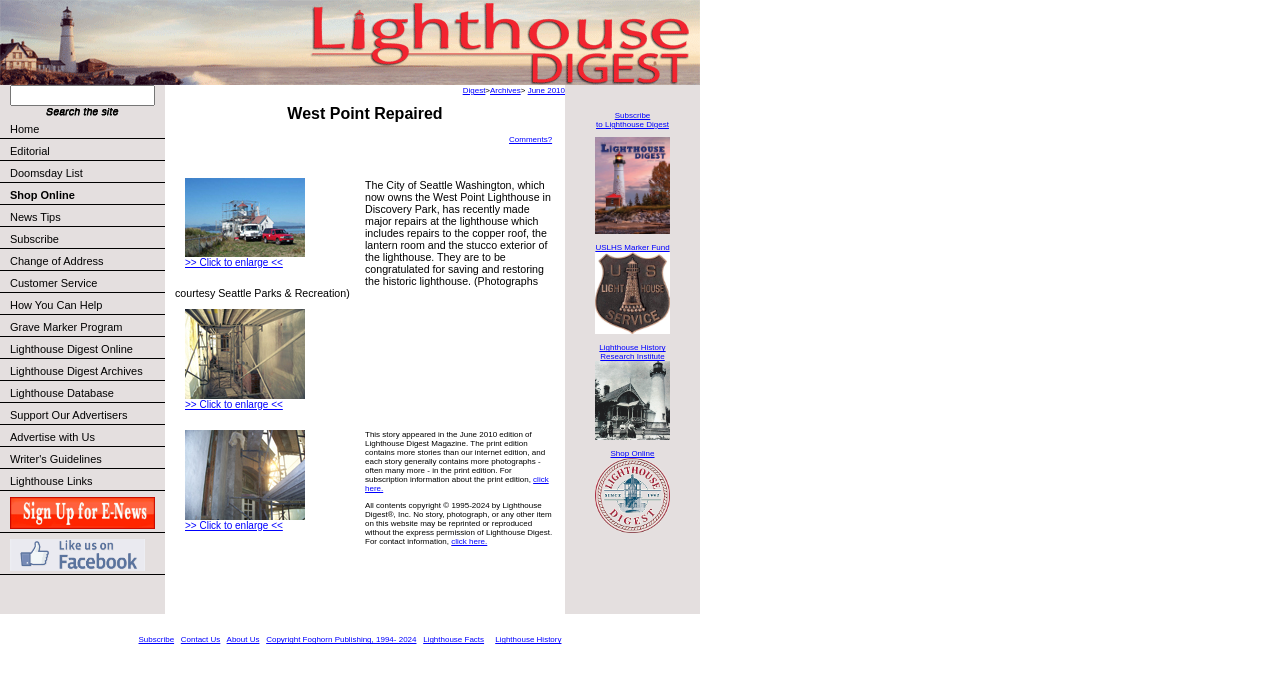Analyze the image and provide a detailed answer to the question: What is the publication that this story appeared in?

The answer can be found in the main content of the webpage, where it is mentioned that 'This story appeared in the June 2010 edition of Lighthouse Digest Magazine...'.